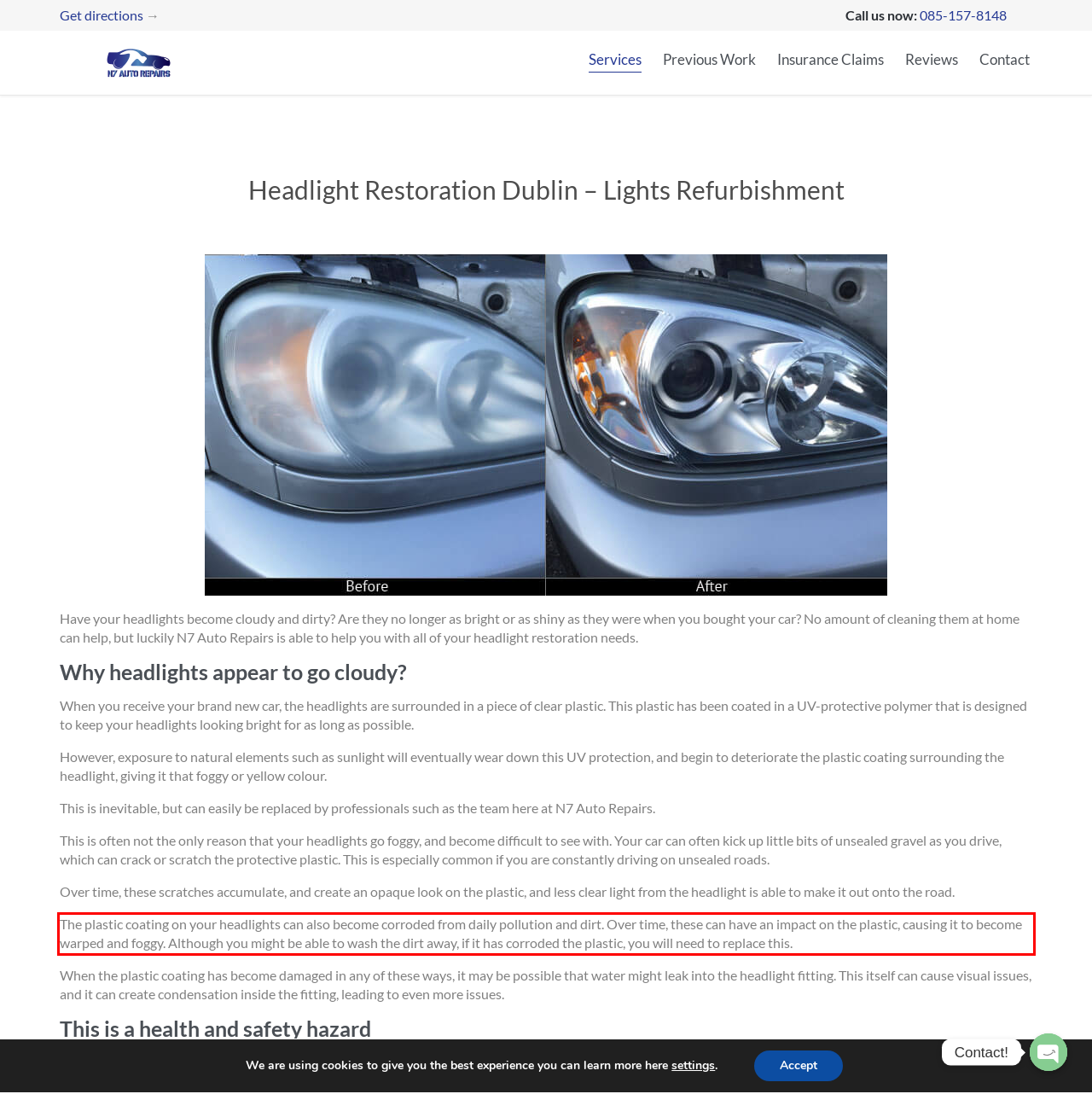Identify the text inside the red bounding box in the provided webpage screenshot and transcribe it.

The plastic coating on your headlights can also become corroded from daily pollution and dirt. Over time, these can have an impact on the plastic, causing it to become warped and foggy. Although you might be able to wash the dirt away, if it has corroded the plastic, you will need to replace this.